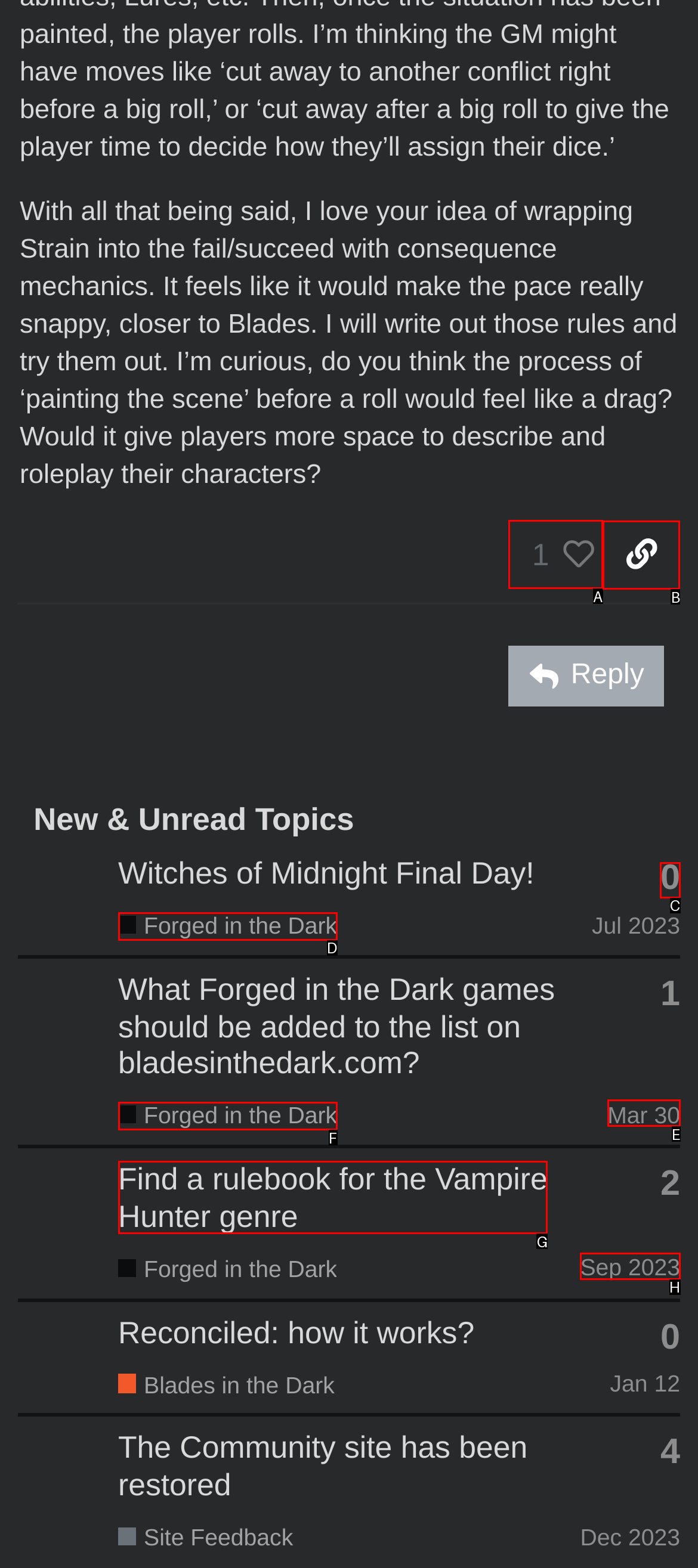Identify which HTML element should be clicked to fulfill this instruction: Copy a link to this post to clipboard Reply with the correct option's letter.

B